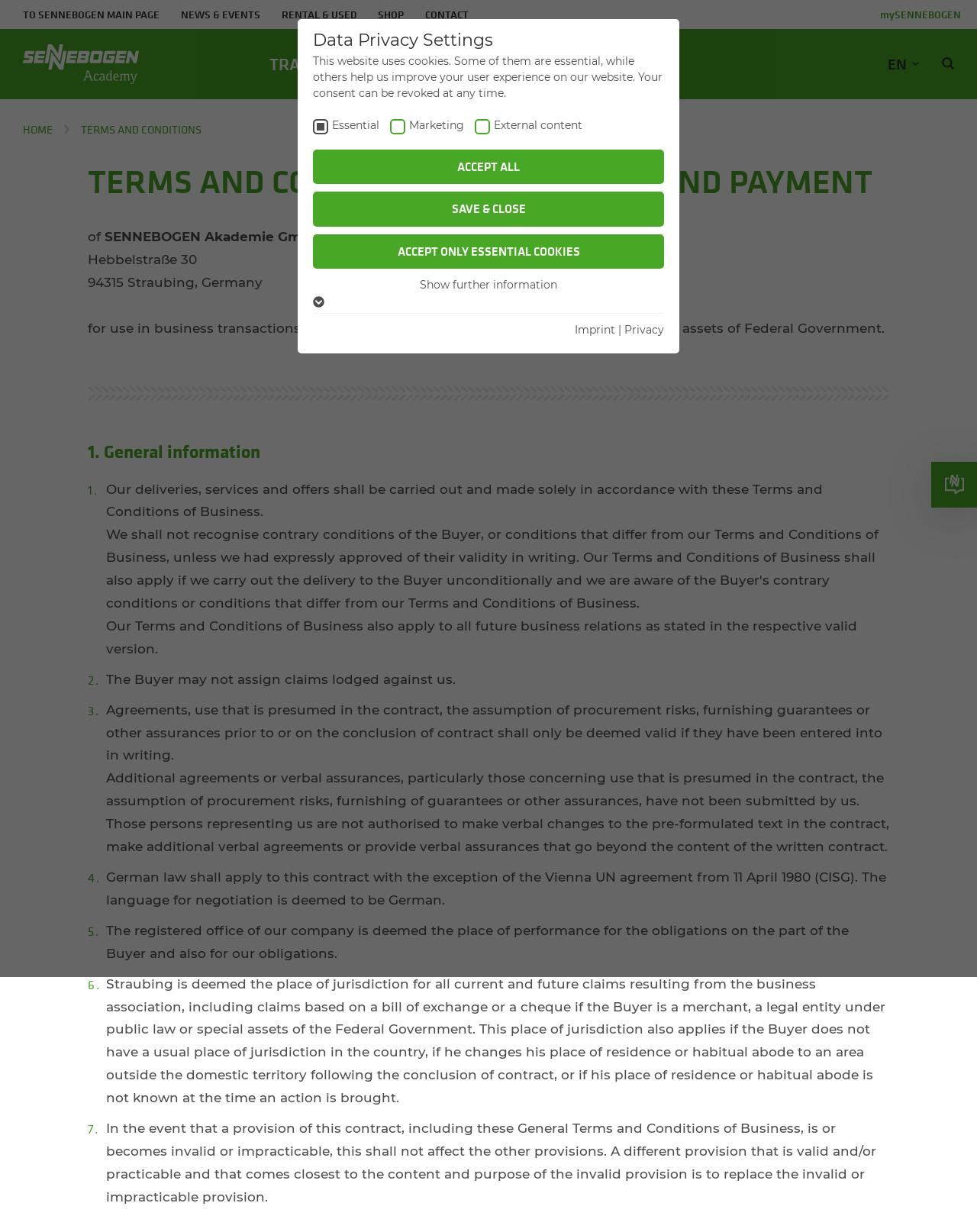What is the company name?
Refer to the image and provide a thorough answer to the question.

I found the company name by looking at the static text elements on the webpage, specifically the one that says 'SENNEBOGEN Akademie GmbH & Co. KG' which is located at the top of the page.